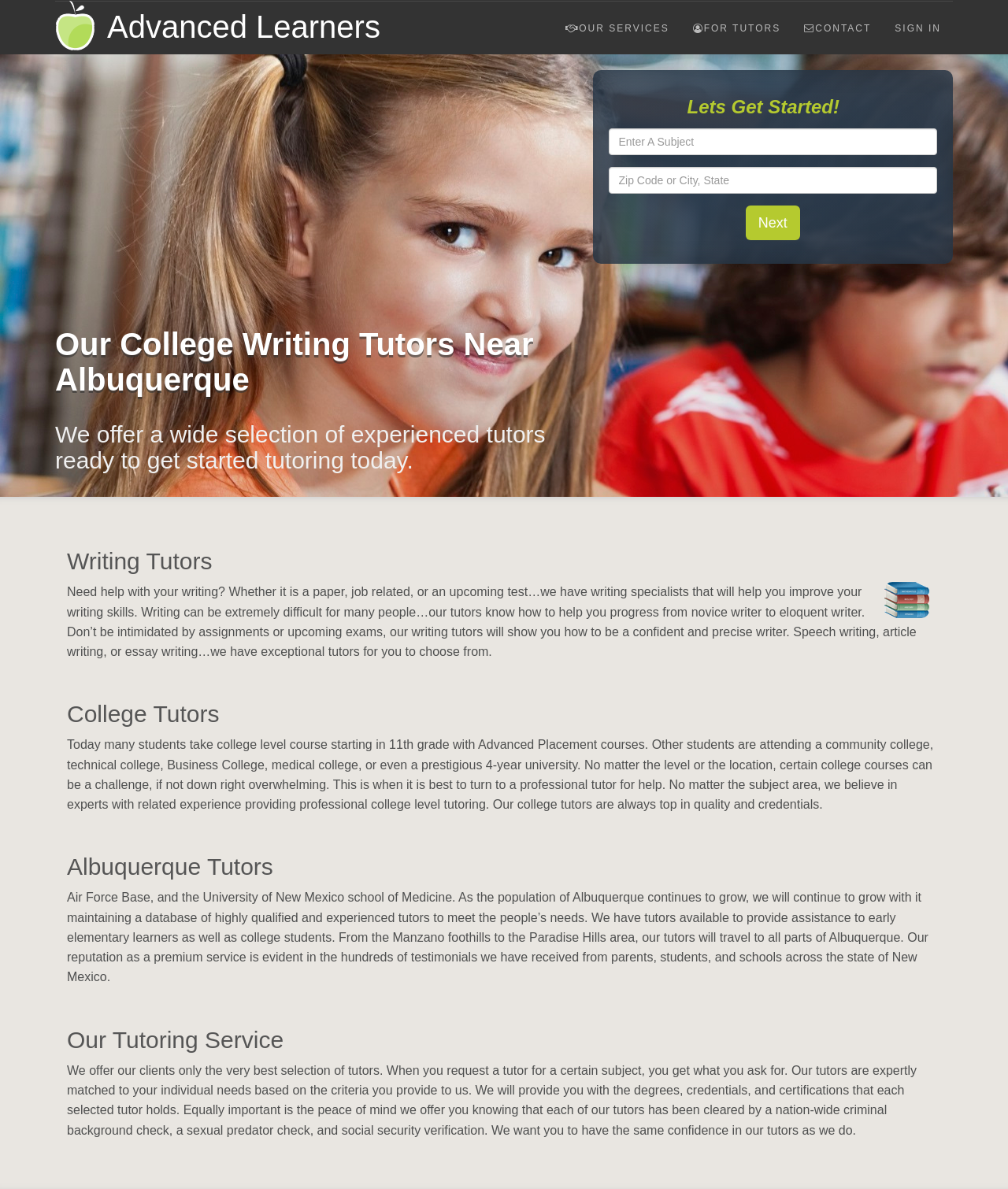Highlight the bounding box of the UI element that corresponds to this description: "Contact".

[0.786, 0.007, 0.876, 0.04]